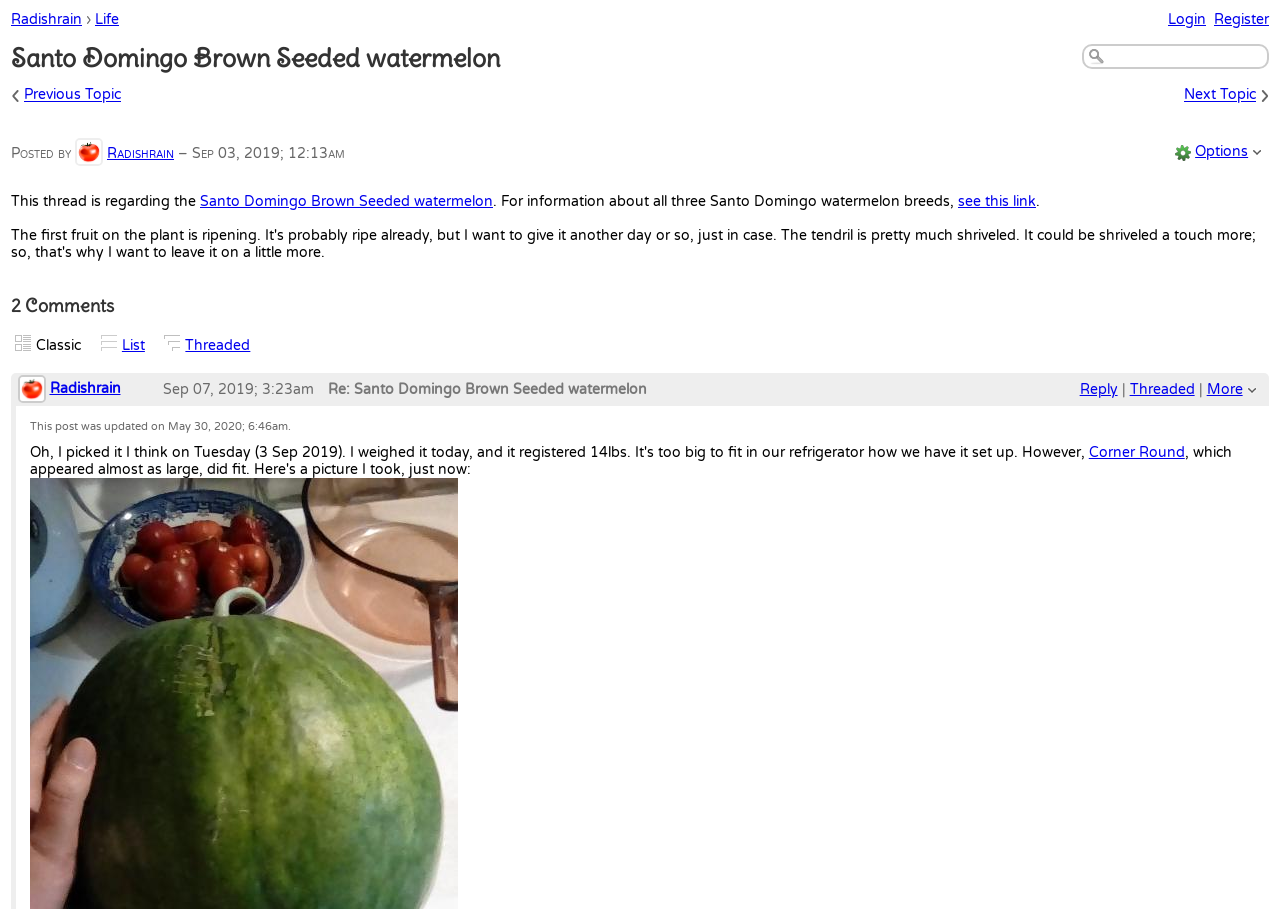Identify the bounding box coordinates of the element that should be clicked to fulfill this task: "Click on the 'More' link". The coordinates should be provided as four float numbers between 0 and 1, i.e., [left, top, right, bottom].

[0.943, 0.407, 0.971, 0.426]